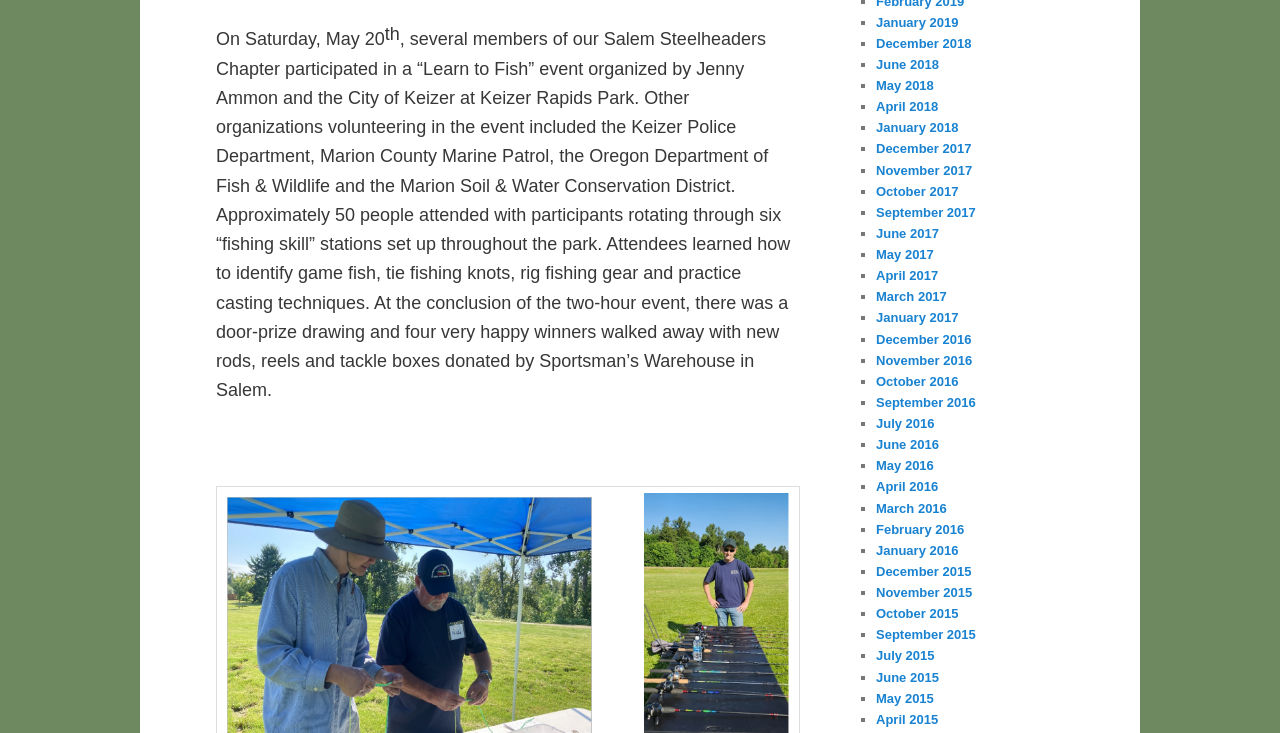Could you highlight the region that needs to be clicked to execute the instruction: "Learn more about our Services"?

None